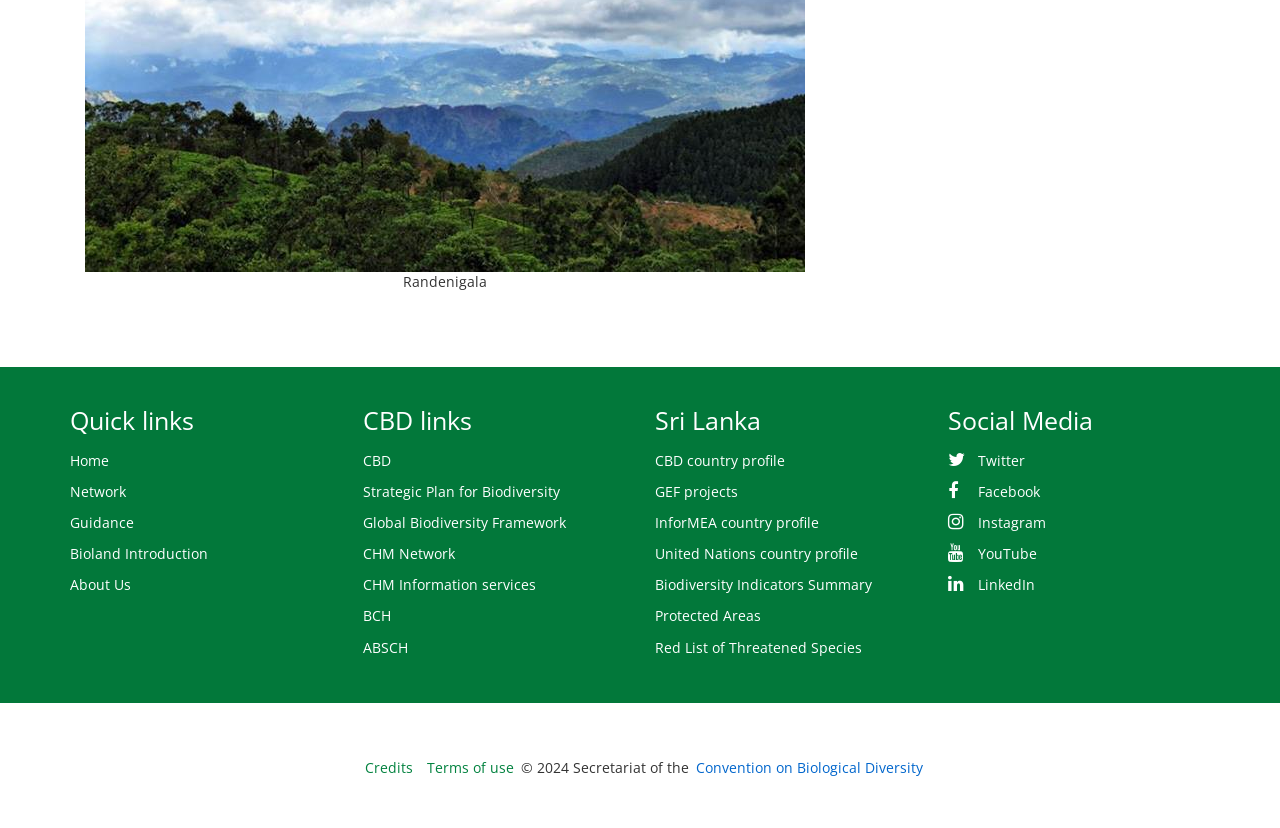Locate the UI element described as follows: "United Nations country profile". Return the bounding box coordinates as four float numbers between 0 and 1 in the order [left, top, right, bottom].

[0.512, 0.65, 0.717, 0.688]